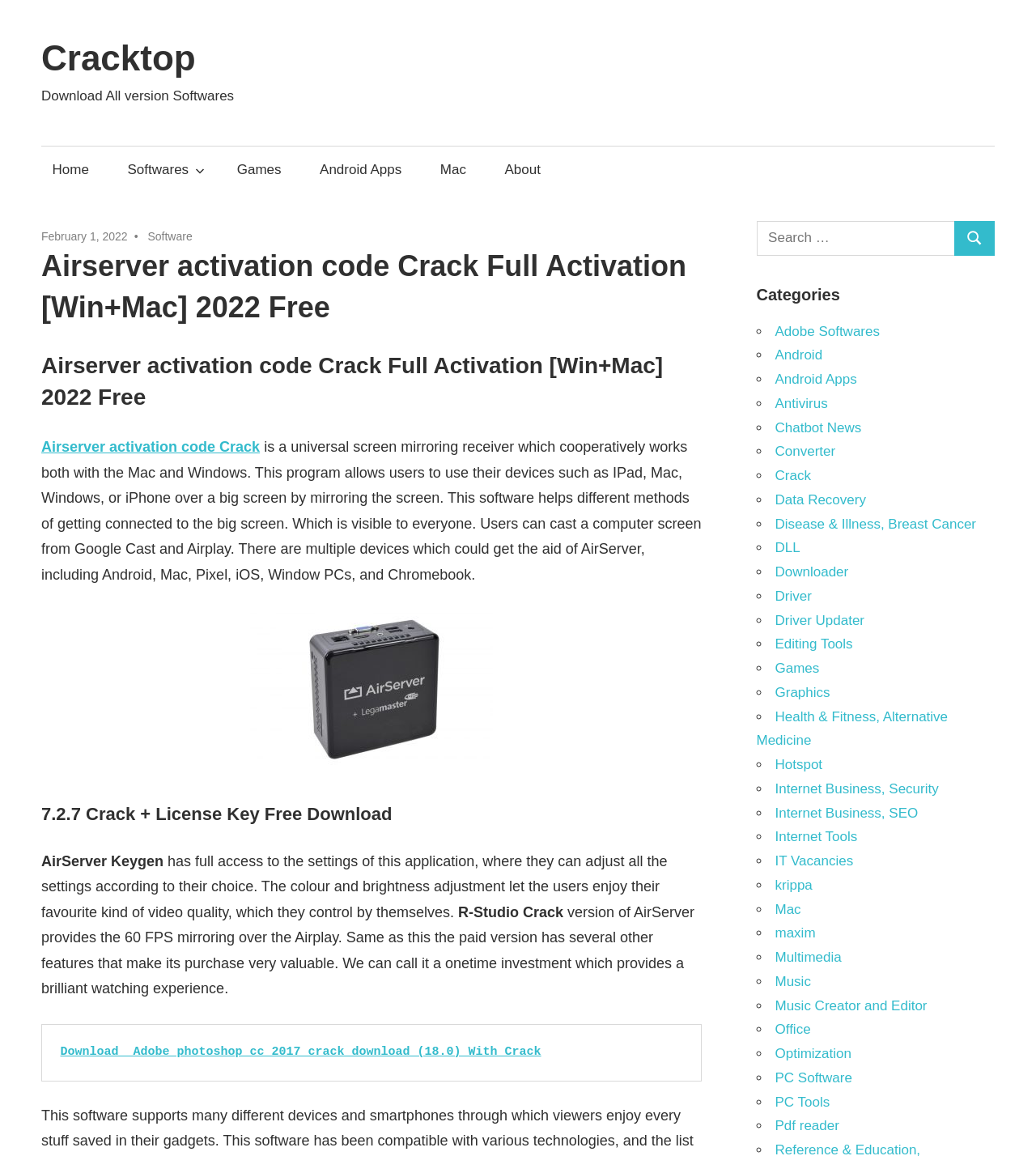Find the main header of the webpage and produce its text content.

Airserver activation code Crack Full Activation [Win+Mac] 2022 Free